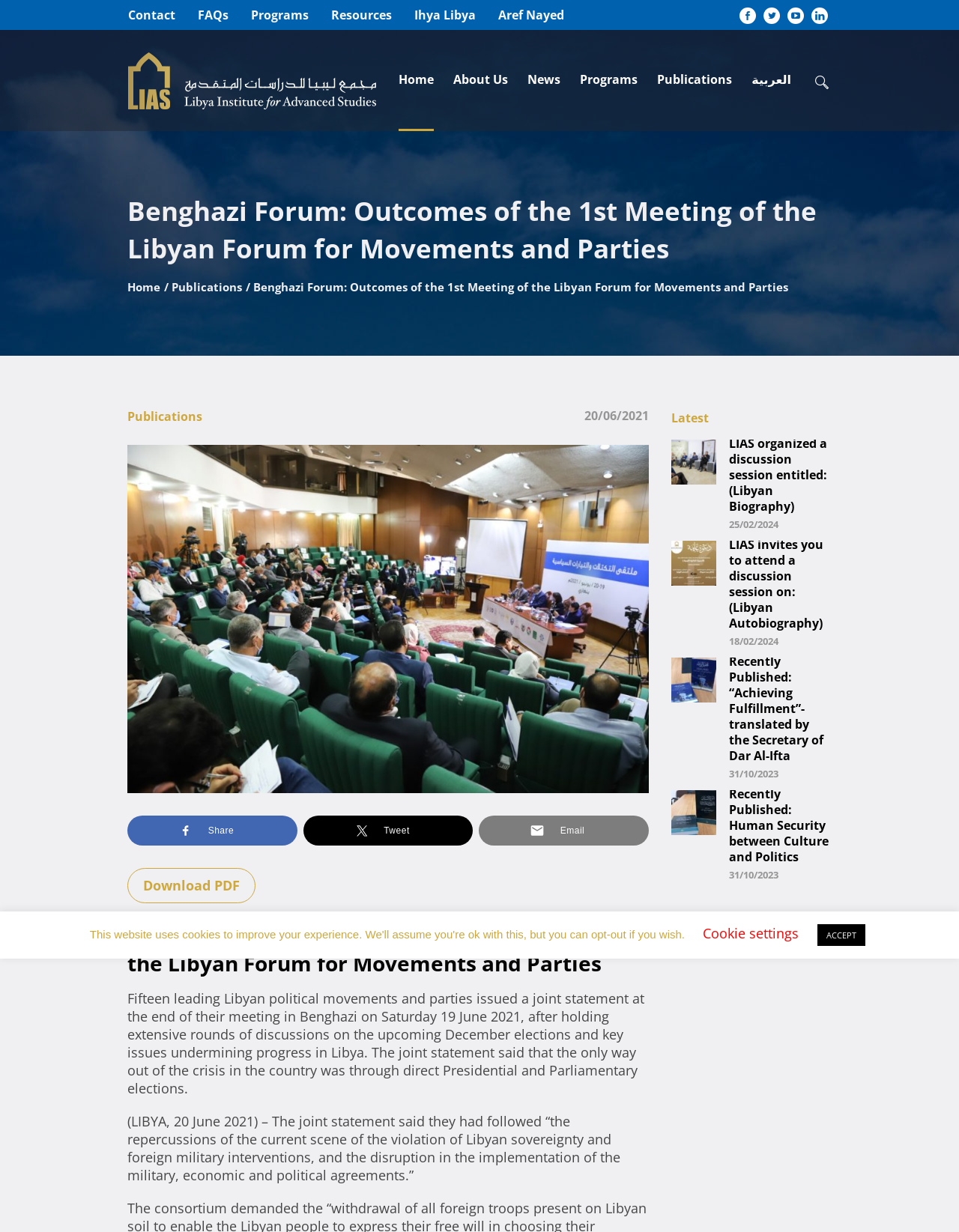Determine the bounding box coordinates of the clickable element necessary to fulfill the instruction: "Click on the 'Contact' link". Provide the coordinates as four float numbers within the 0 to 1 range, i.e., [left, top, right, bottom].

[0.134, 0.001, 0.183, 0.024]